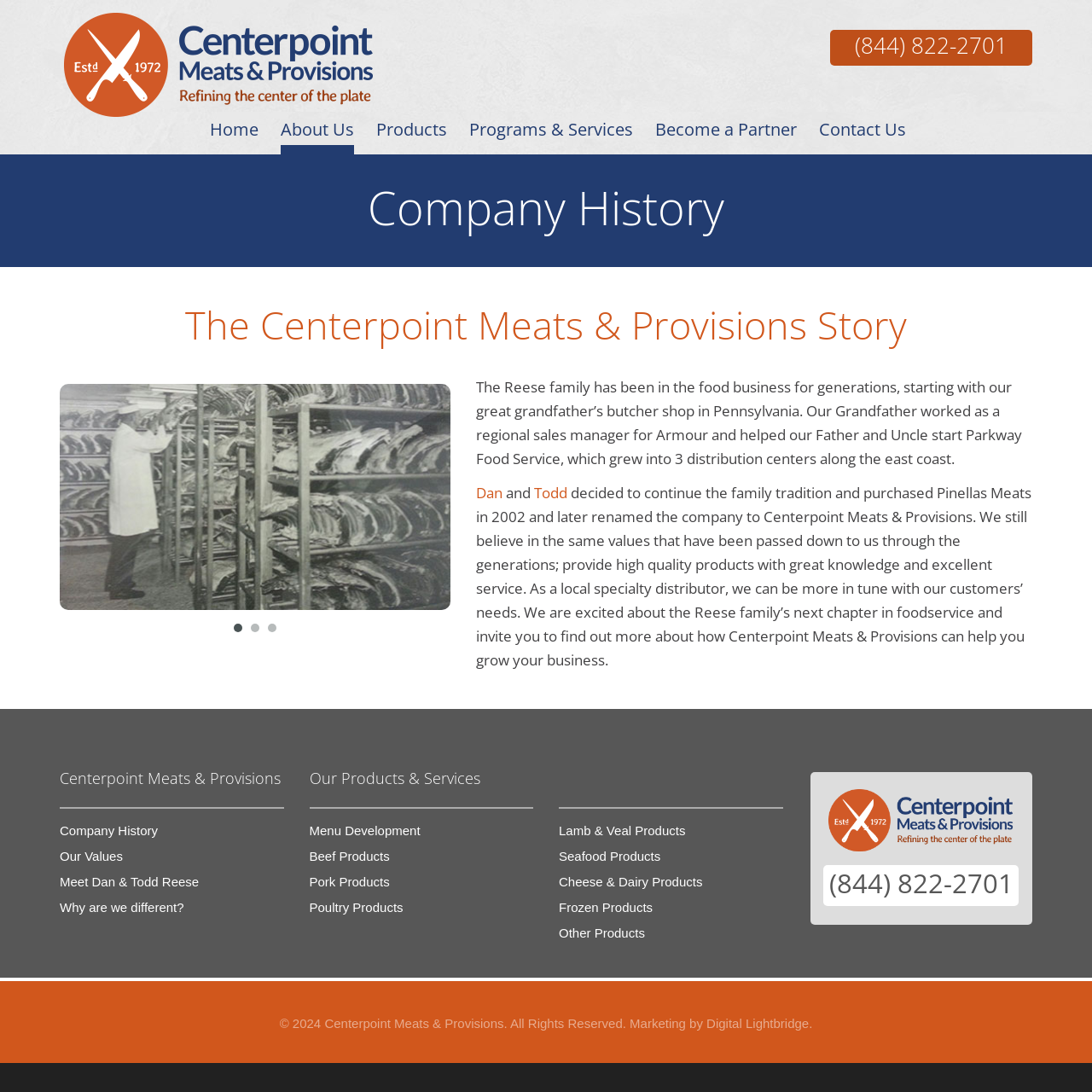What is the main topic of the webpage?
Answer the question with a detailed and thorough explanation.

The main topic of the webpage can be determined by looking at the heading elements, where 'Company History' is written in a heading element, indicating that the webpage is about the history of the company.